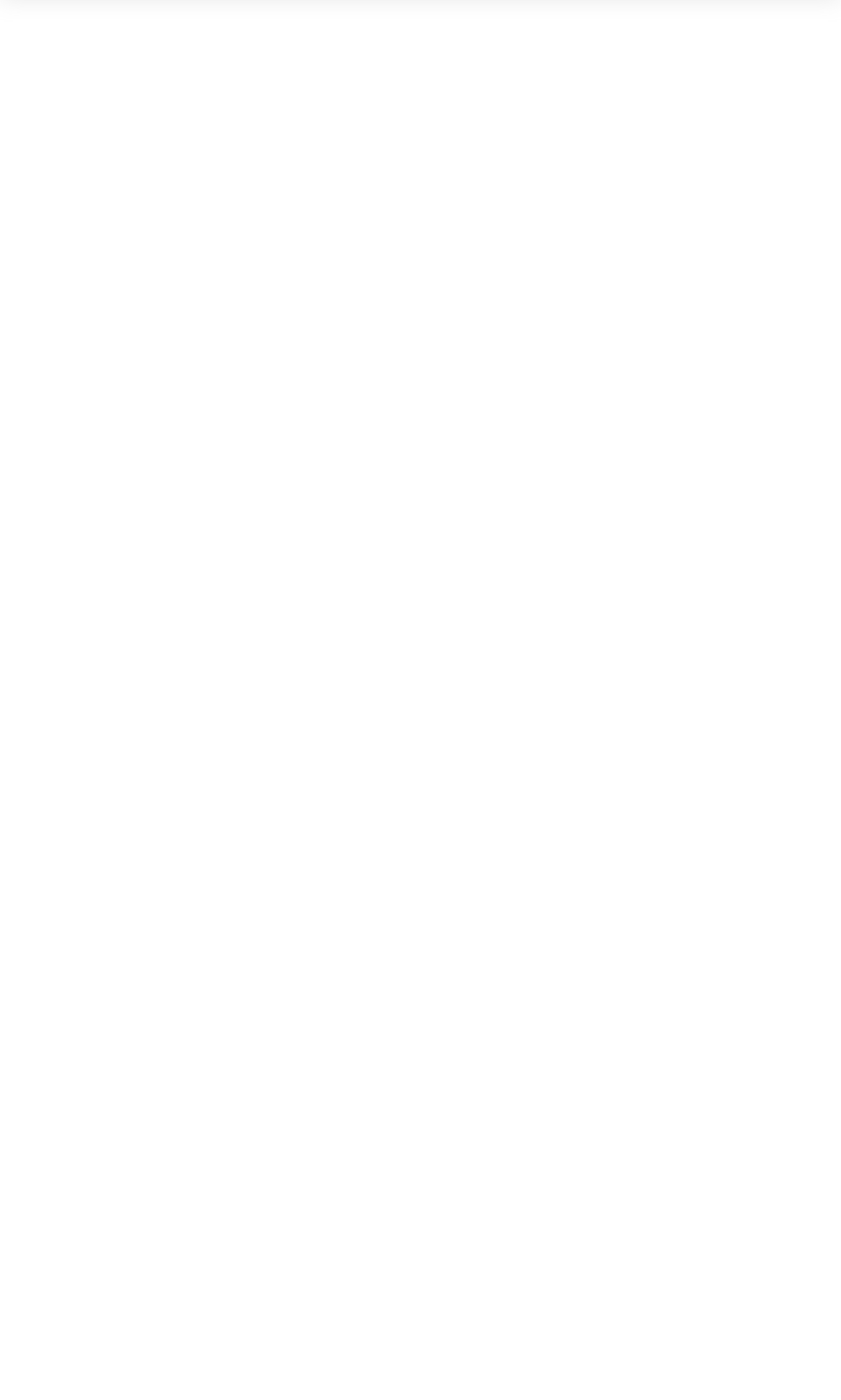What is the price of the product?
Please ensure your answer is as detailed and informative as possible.

The price of the product is mentioned as '€17,95' on the webpage, which is excluding VAT and will be calculated at checkout.